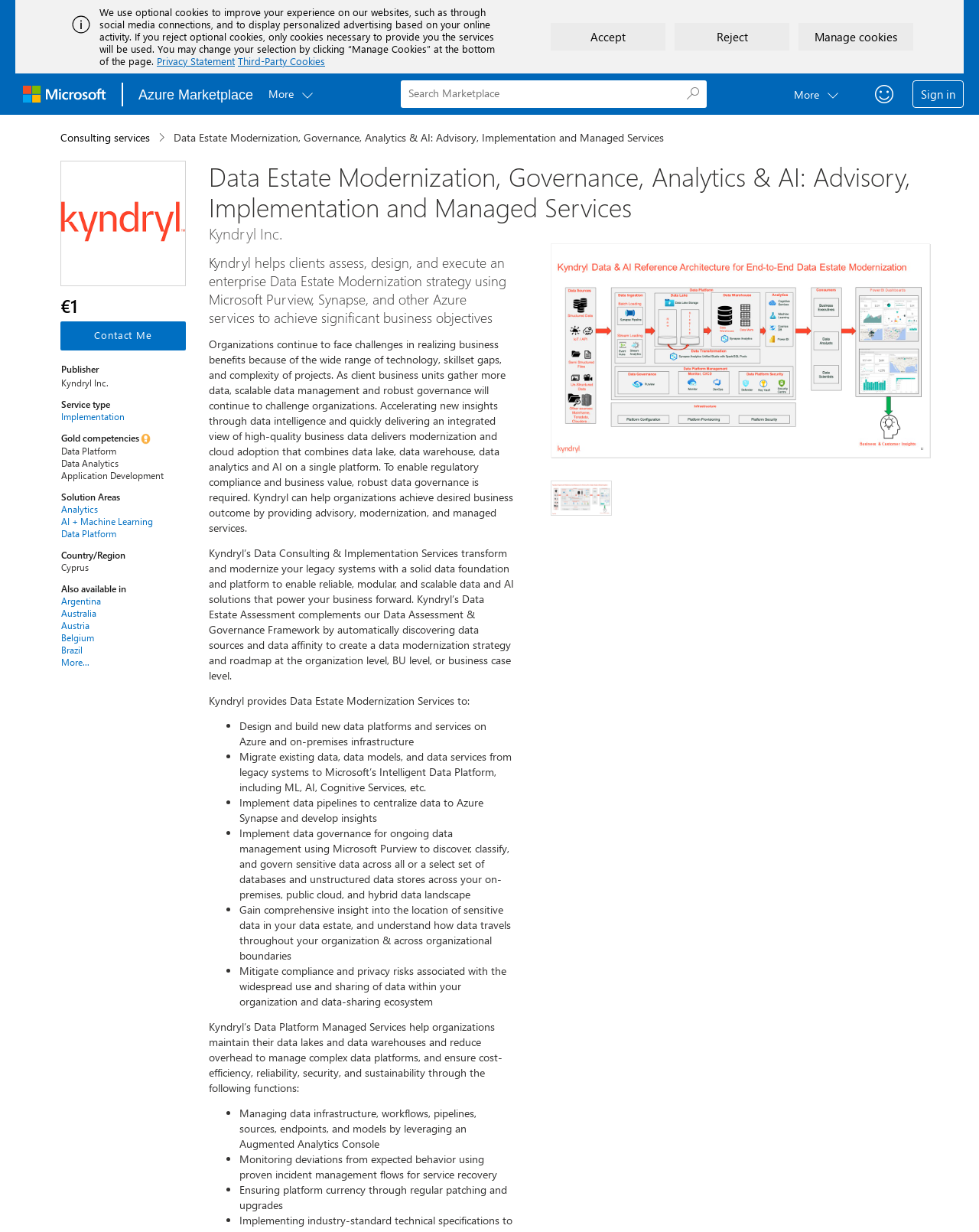Please specify the bounding box coordinates of the clickable region necessary for completing the following instruction: "Search Marketplace". The coordinates must consist of four float numbers between 0 and 1, i.e., [left, top, right, bottom].

[0.409, 0.065, 0.722, 0.088]